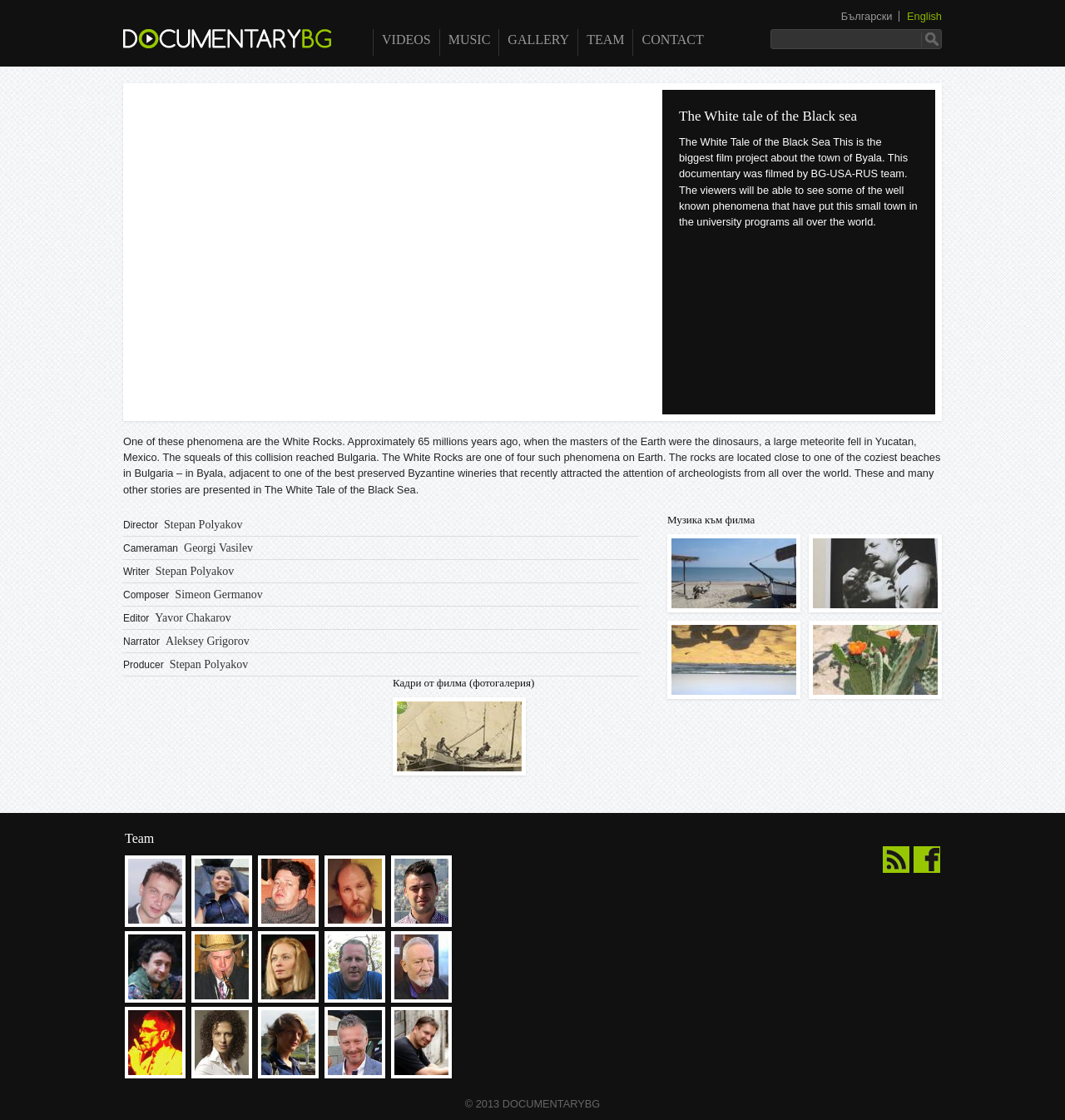Who is the director of the documentary?
Please respond to the question with a detailed and thorough explanation.

I found the answer by looking at the credits section of the webpage, where it lists the director as Stepan Polyakov.